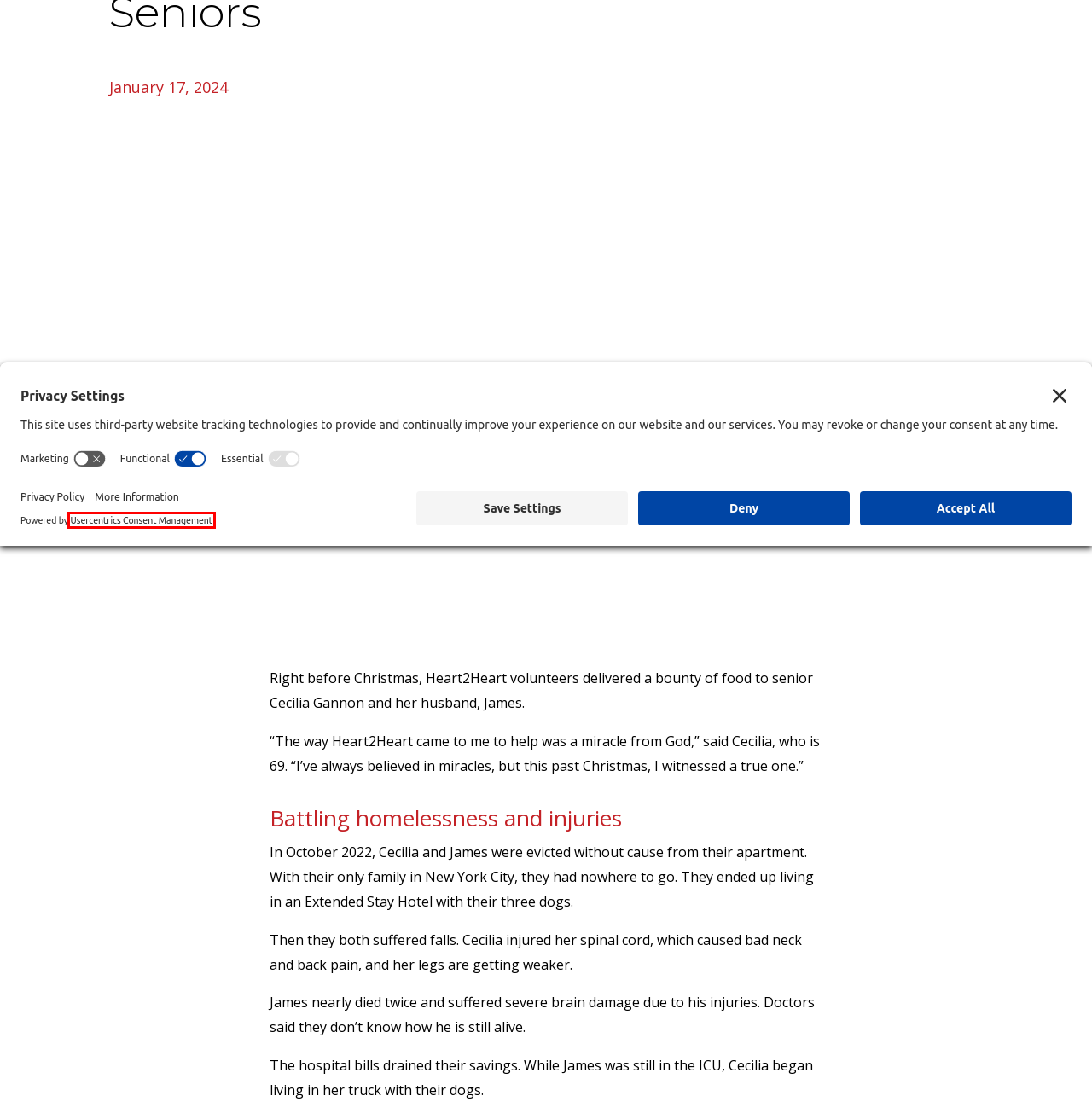You are given a screenshot of a webpage within which there is a red rectangle bounding box. Please choose the best webpage description that matches the new webpage after clicking the selected element in the bounding box. Here are the options:
A. Usercentrics Consent Management Platform for Web
B. hope Archives - Heart2Heart Outreach of South Florida
C. deliveries Archives - Heart2Heart Outreach of South Florida
D. Home - Heart2Heart Outreach of South Florida
E. Bot Verification
F. The First Birthday Celebration in Years - Heart2Heart Outreach of South Florida
G. community visits Archives - Heart2Heart Outreach of South Florida
H. Privacy Policy - Heart2Heart Outreach of South Florida

A